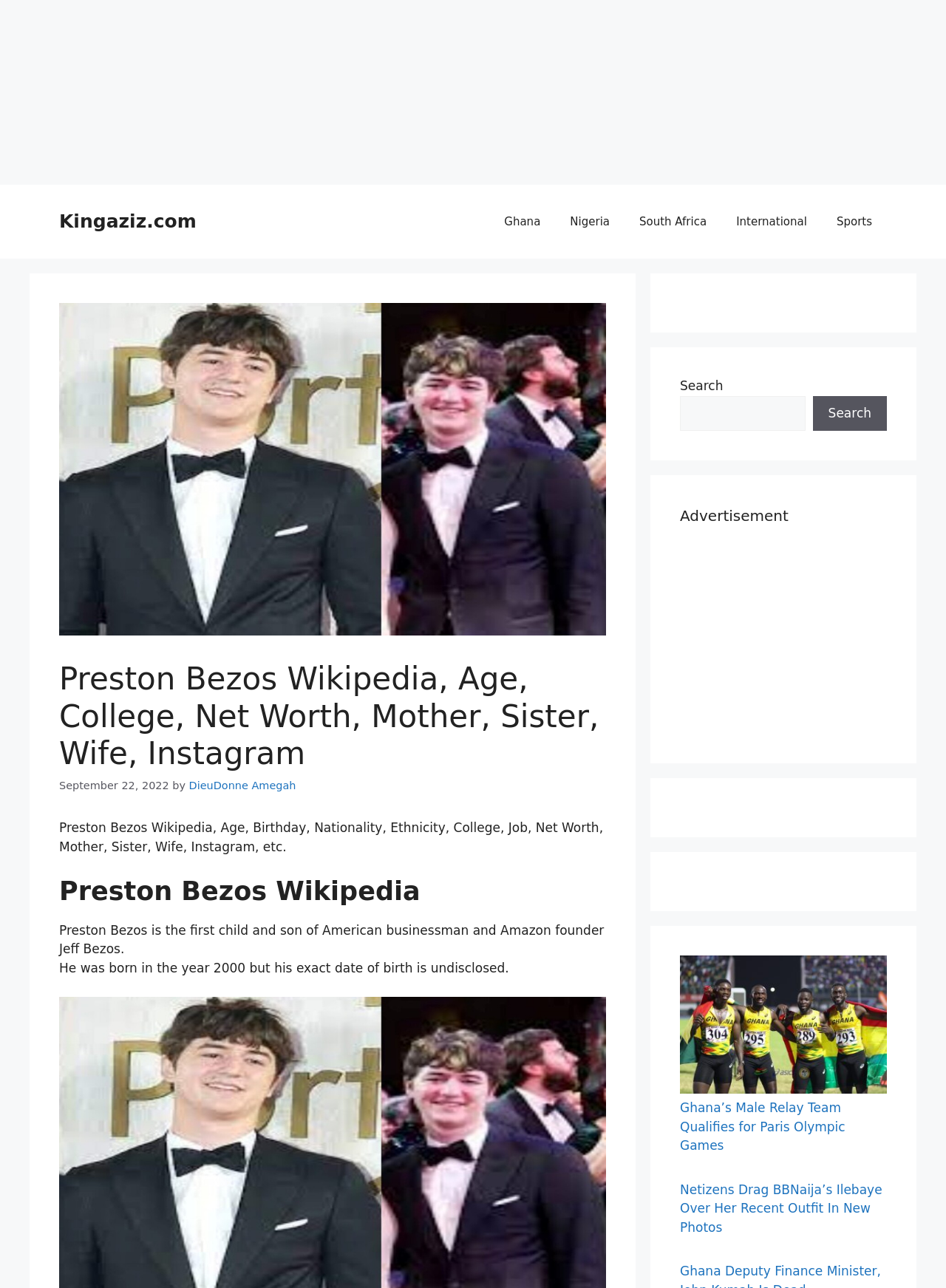What is the name of the website?
Please provide a single word or phrase as your answer based on the image.

Kingaziz.com